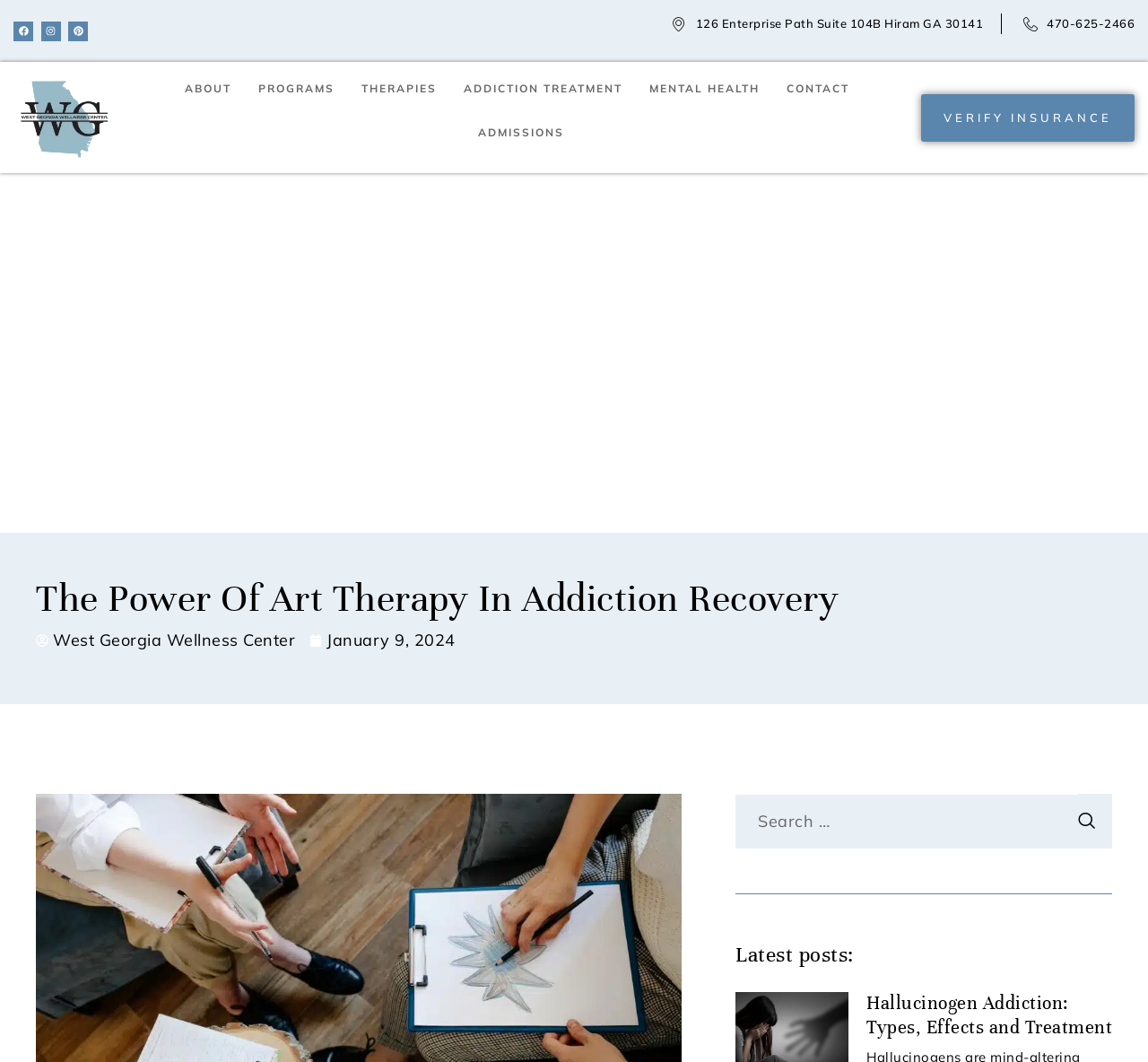Give a one-word or one-phrase response to the question:
What social media platforms are linked on the webpage?

Facebook, Instagram, Pinterest